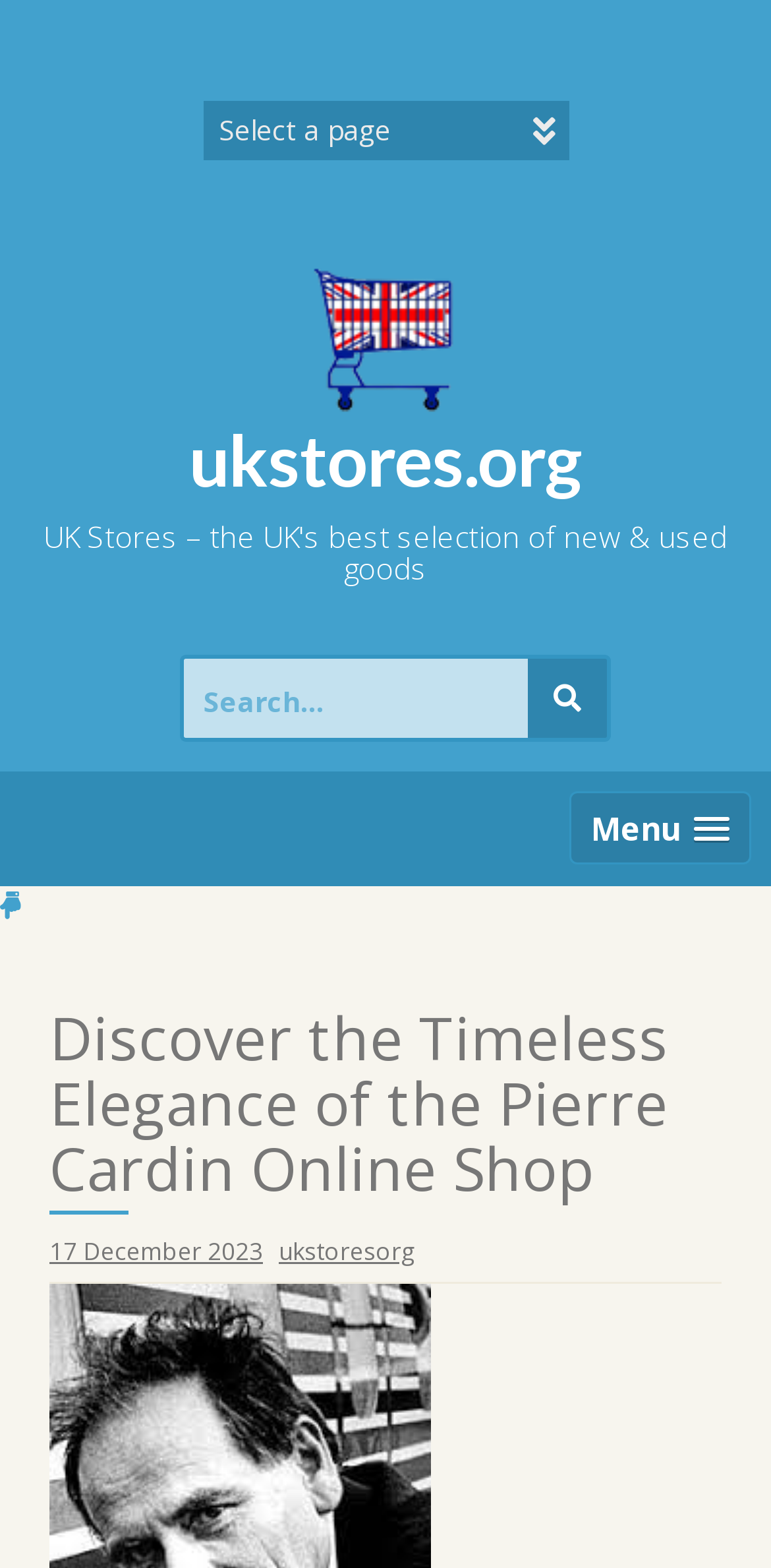Explain the contents of the webpage comprehensively.

The webpage is an online shop for Pierre Cardin, a renowned fashion brand. At the top, there is a heading that reads "ukstores.org" and a link with the same text. Below this, another heading describes the website as "UK Stores – the UK's best selection of new & used goods". 

On the left side, there is a search bar with a label "Search for:" and a search box where users can input their queries. A magnifying glass icon is placed on the right side of the search box. 

In the middle of the page, there is a link with no text, but it has an image associated with it. Above this link, there is a combobox with no text. 

On the top-right corner, there is a link with the text "Menu" that has a popup menu. 

On the top-left corner, there is a small icon with no text, but it has a Unicode character "\uf0a7" associated with it. 

Below this icon, there is a header section that contains a heading that reads "Discover the Timeless Elegance of the Pierre Cardin Online Shop". Below this heading, there are two links, one with the text "17 December 2023" and another with the text "ukstoresorg".